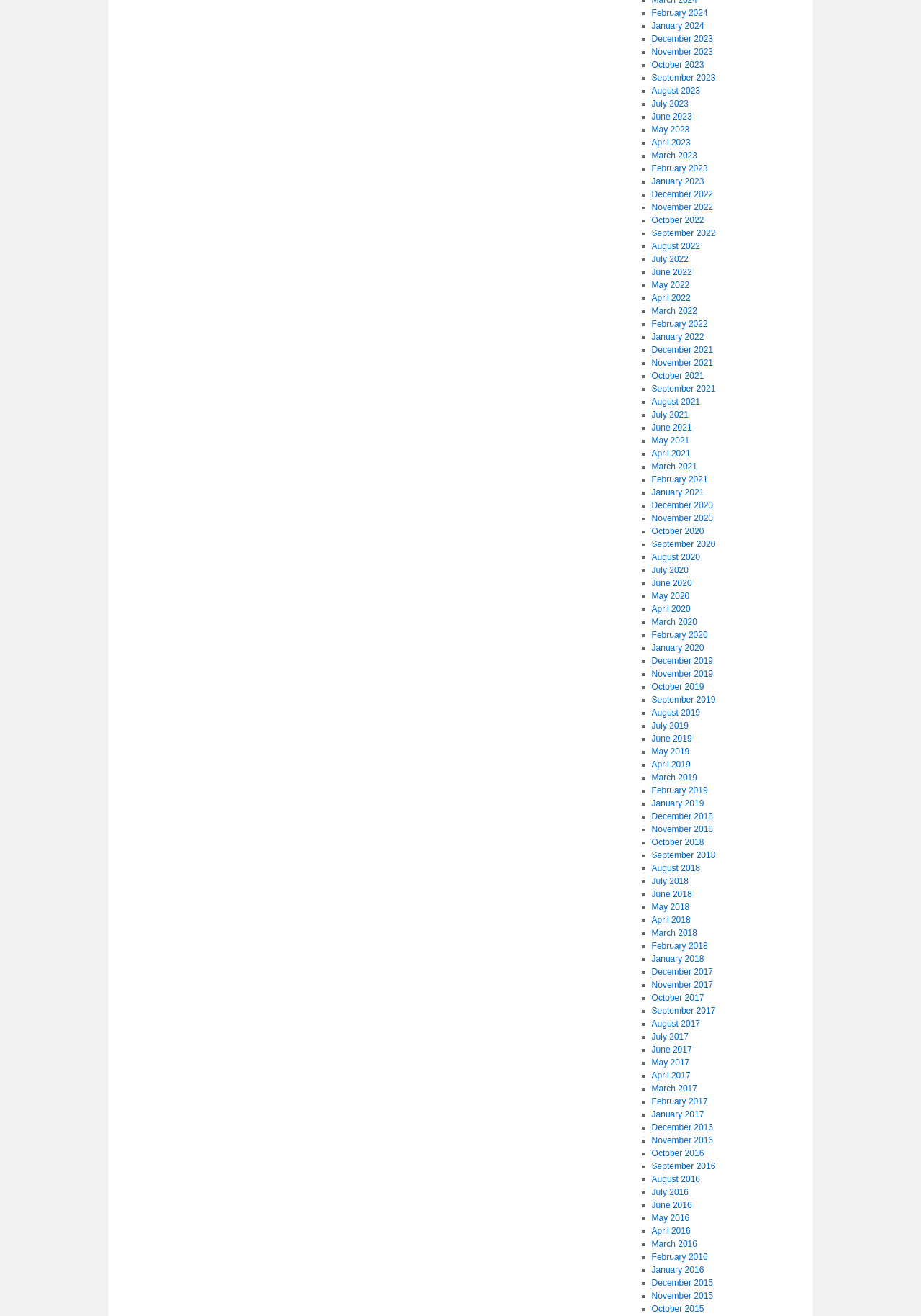Find the bounding box coordinates for the area that must be clicked to perform this action: "Select December 2022".

[0.707, 0.144, 0.774, 0.152]